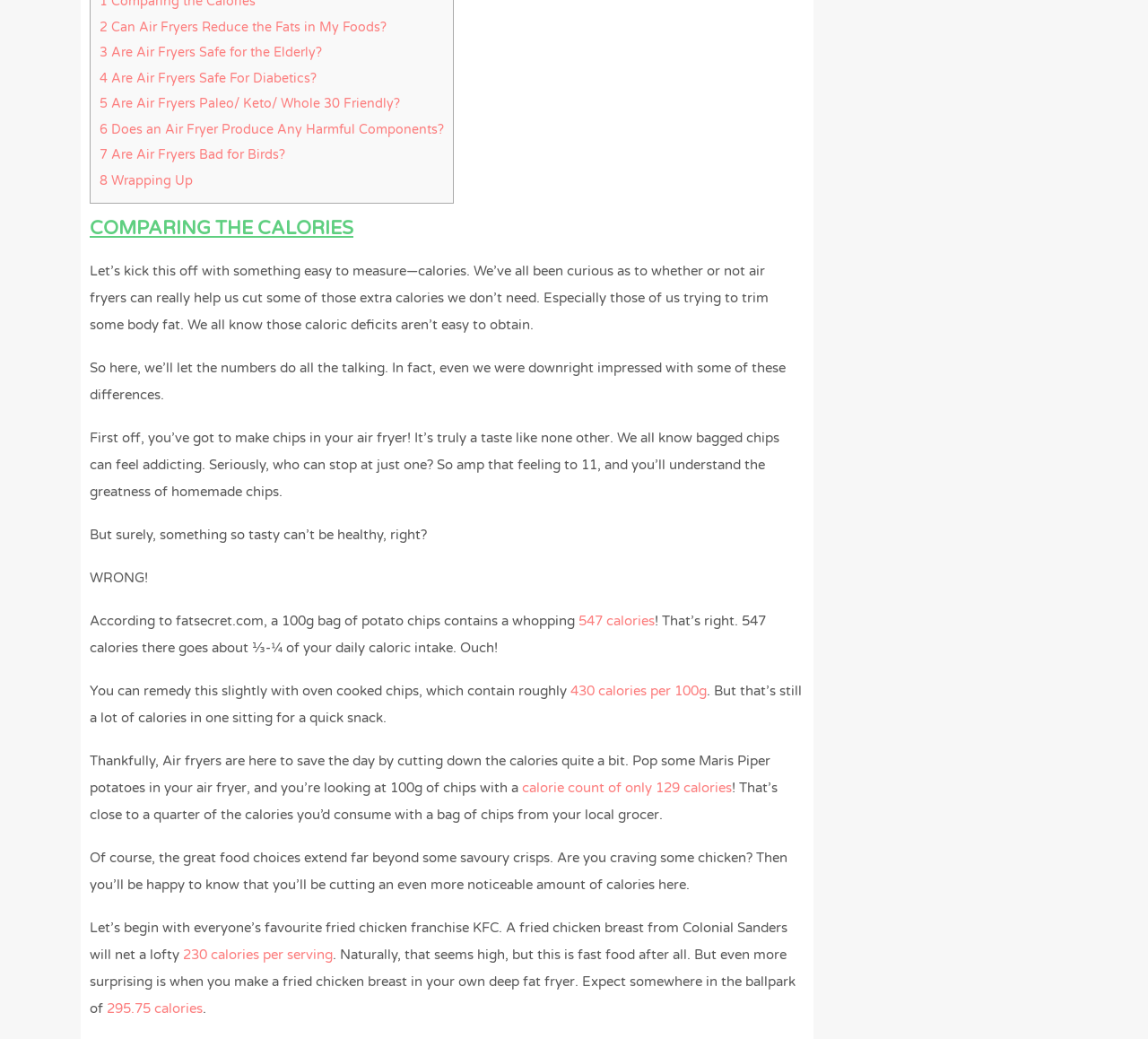Identify the bounding box coordinates of the section to be clicked to complete the task described by the following instruction: "Click on '2 Can Air Fryers Reduce the Fats in My Foods?'". The coordinates should be four float numbers between 0 and 1, formatted as [left, top, right, bottom].

[0.087, 0.019, 0.337, 0.034]